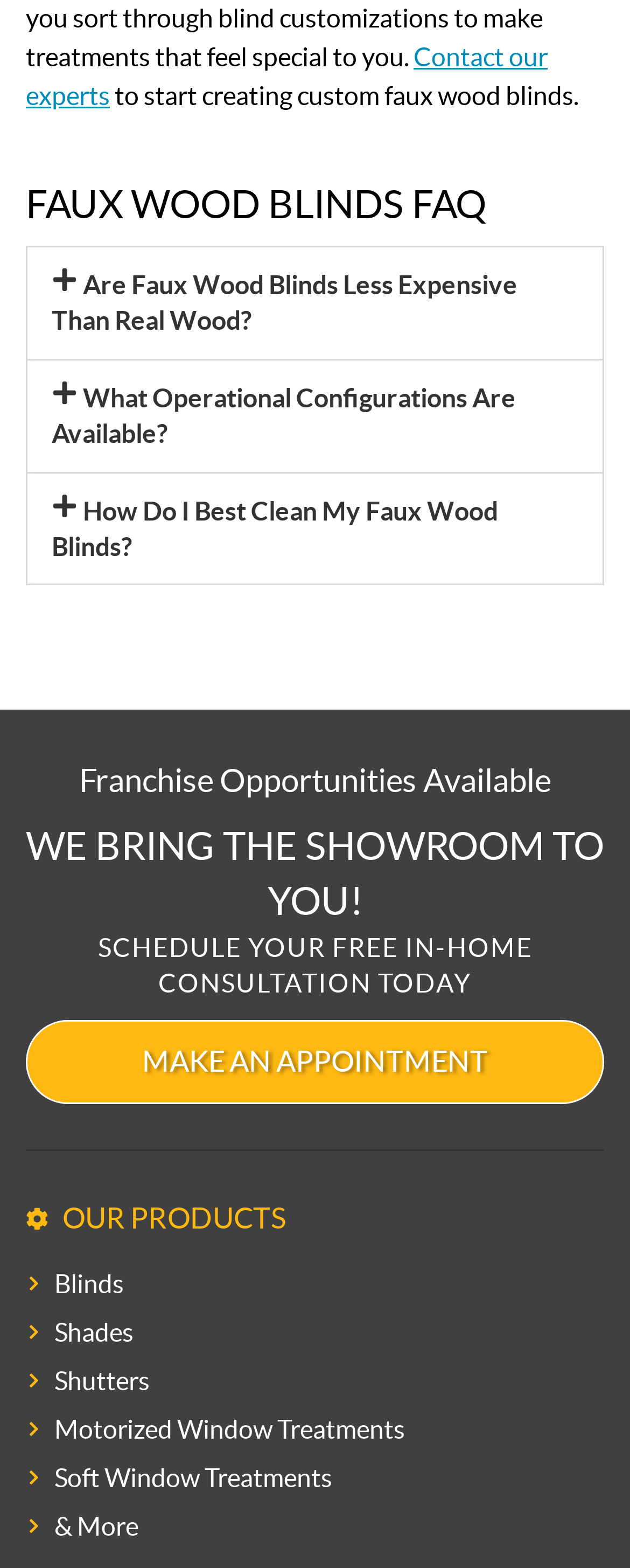Identify the bounding box coordinates for the element that needs to be clicked to fulfill this instruction: "Learn about operational configurations available". Provide the coordinates in the format of four float numbers between 0 and 1: [left, top, right, bottom].

[0.044, 0.23, 0.956, 0.301]